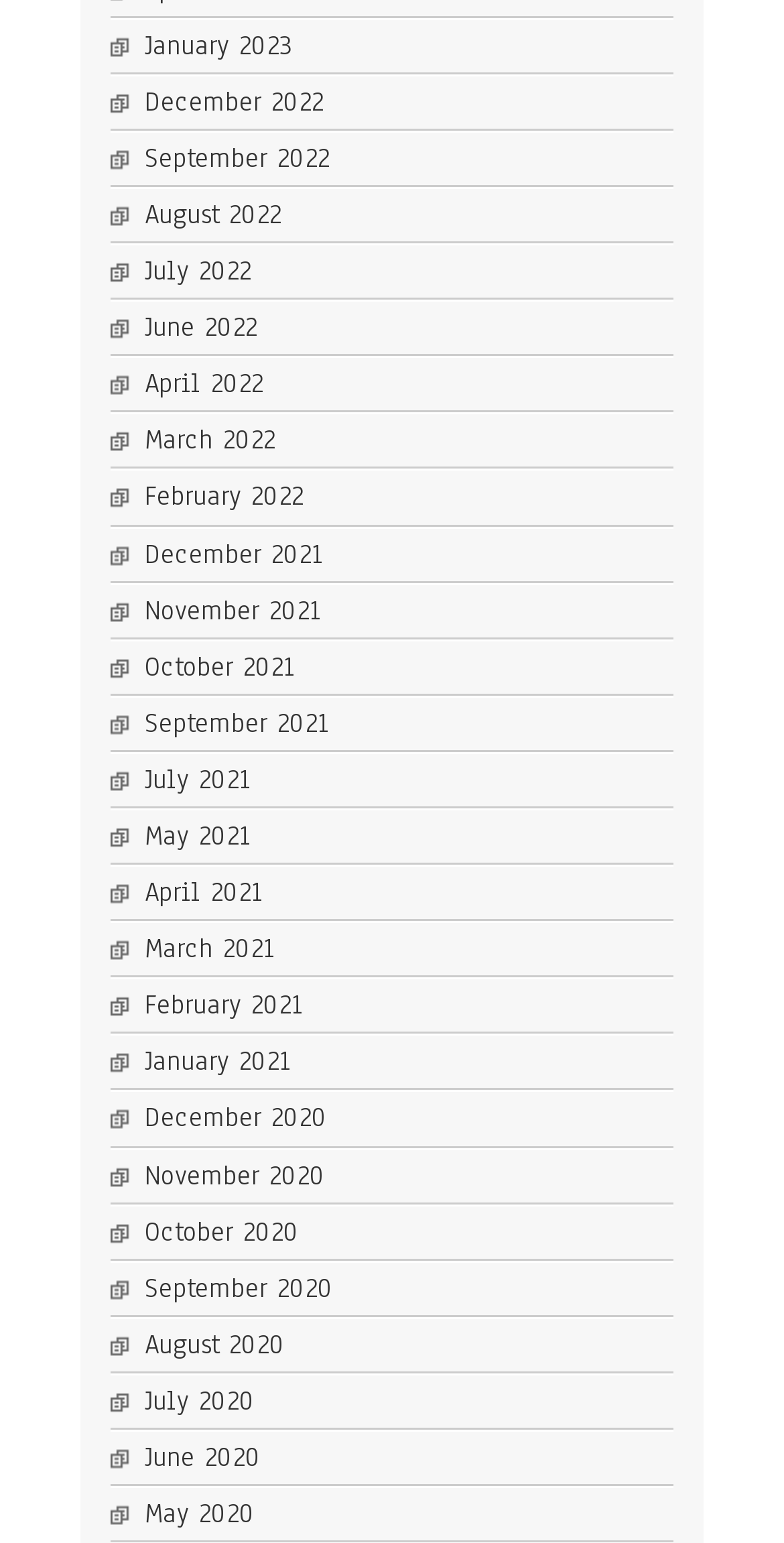Extract the bounding box coordinates for the described element: "August 2020". The coordinates should be represented as four float numbers between 0 and 1: [left, top, right, bottom].

[0.185, 0.86, 0.364, 0.883]